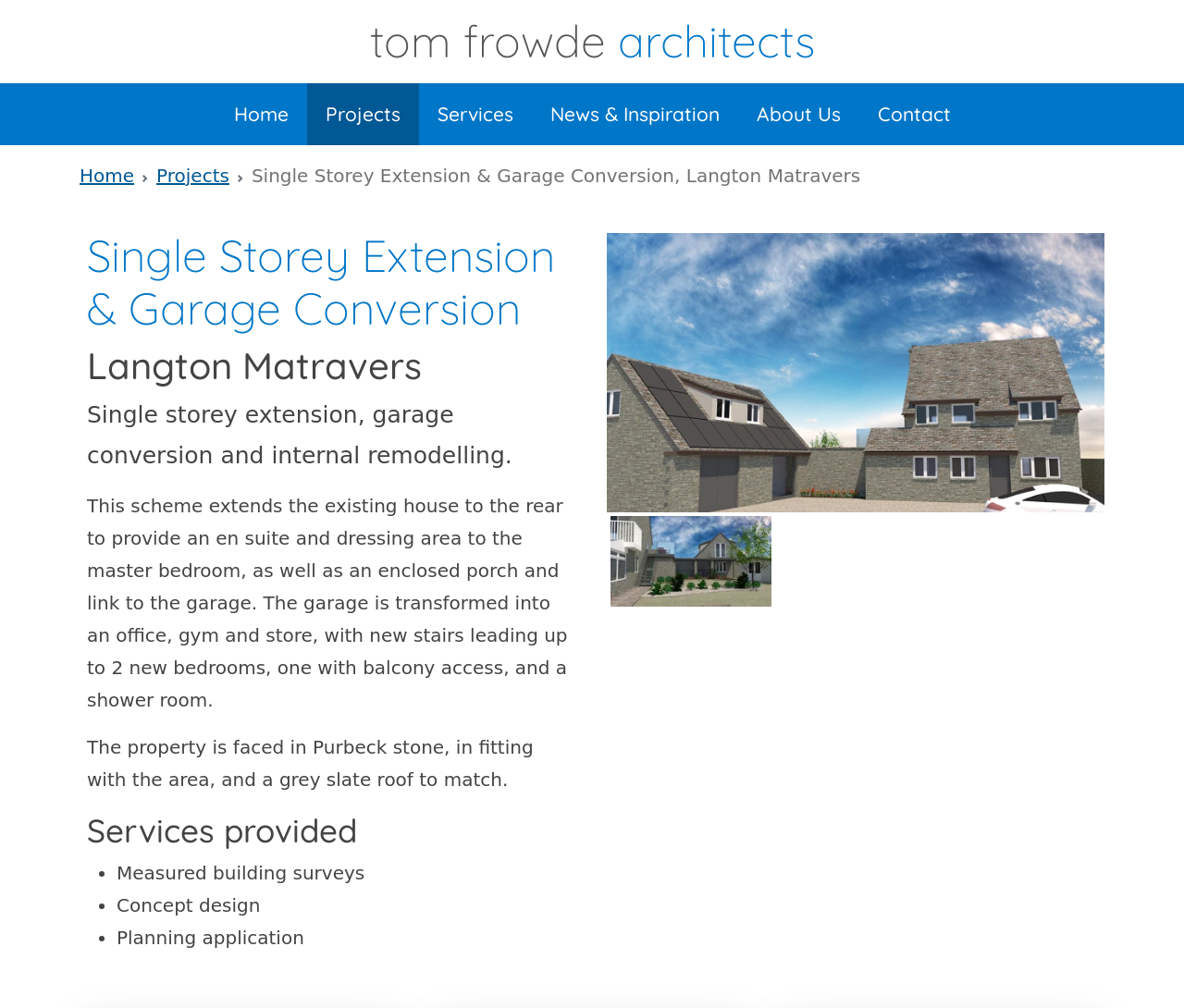Given the description "aria-label="Open gallery to: 1146 2"", provide the bounding box coordinates of the corresponding UI element.

[0.516, 0.512, 0.652, 0.602]